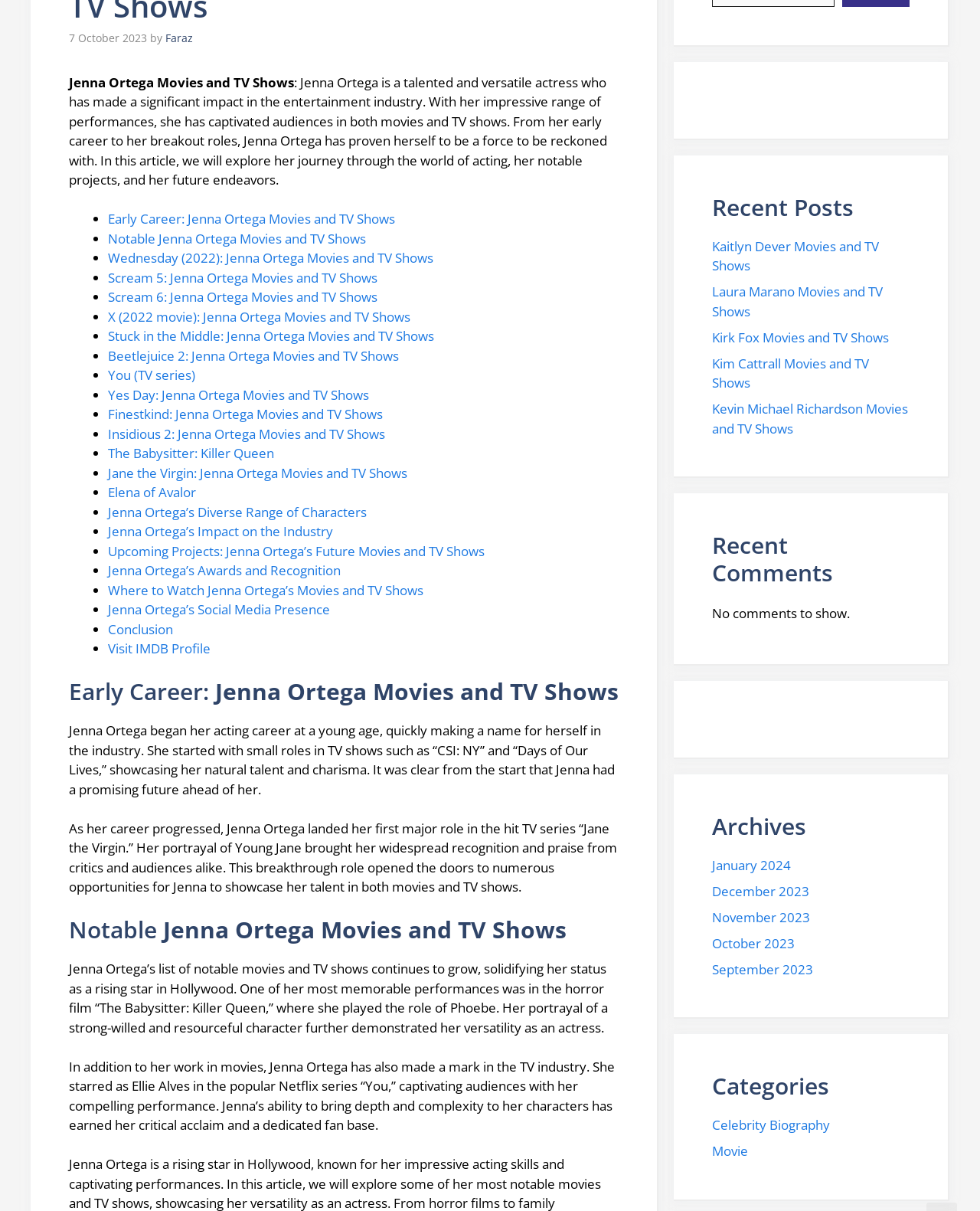Please provide the bounding box coordinate of the region that matches the element description: Jenna Ortega’s Social Media Presence. Coordinates should be in the format (top-left x, top-left y, bottom-right x, bottom-right y) and all values should be between 0 and 1.

[0.11, 0.496, 0.337, 0.511]